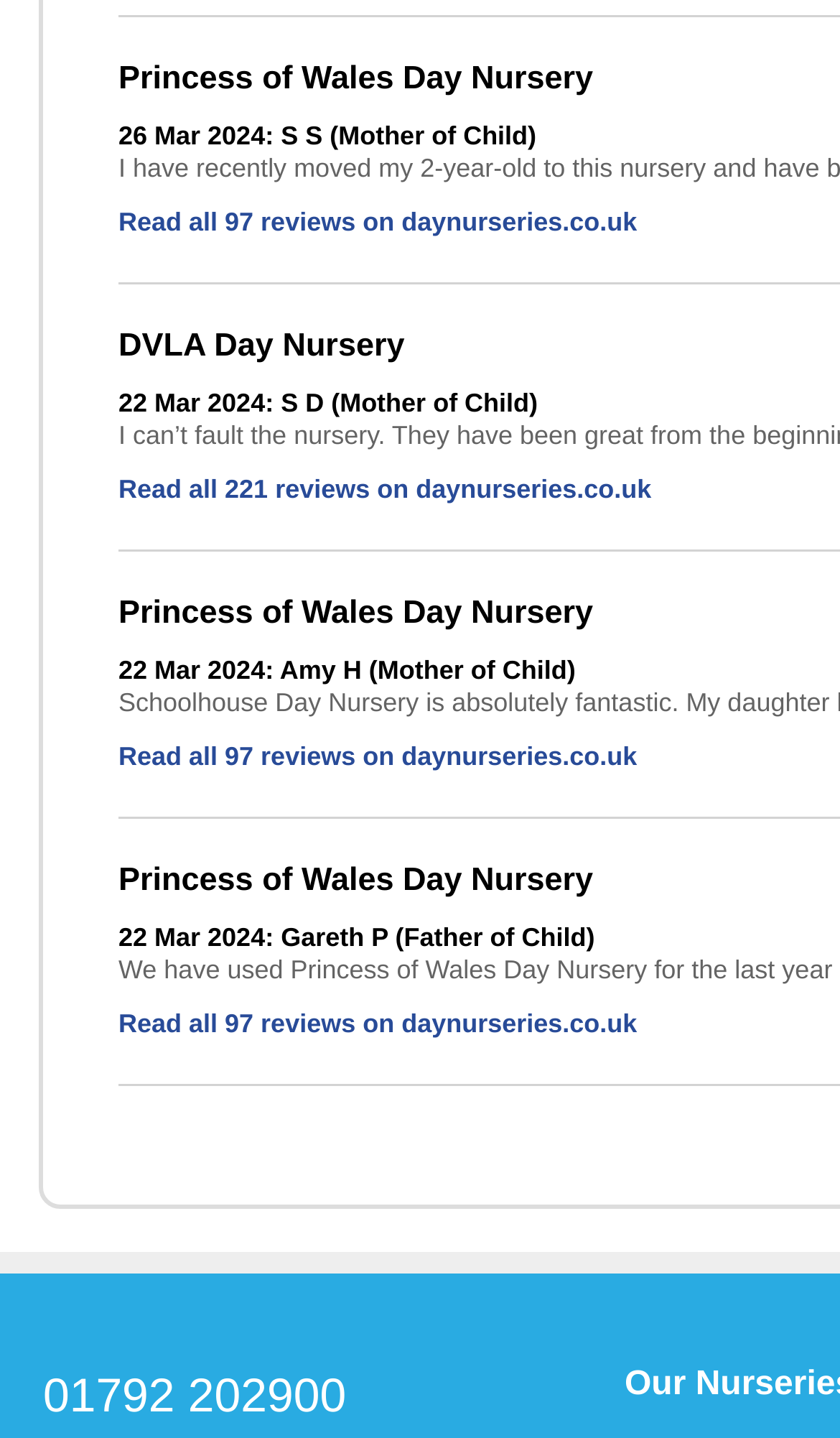Based on the image, provide a detailed response to the question:
What is the phone number on this page?

I found the phone number at the bottom of the page, which is '01792 202900'. It is displayed as a static text element.